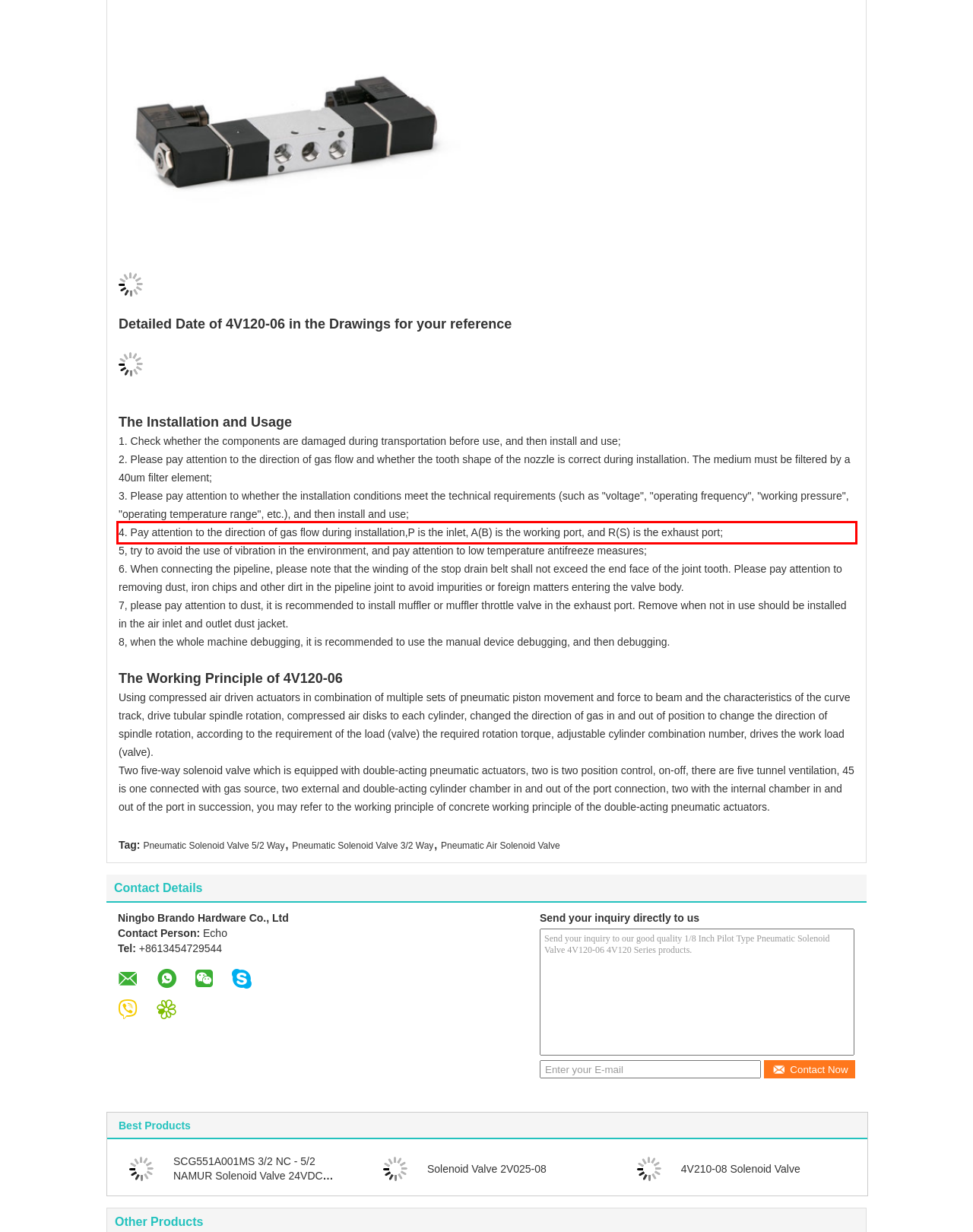Locate the red bounding box in the provided webpage screenshot and use OCR to determine the text content inside it.

4. Pay attention to the direction of gas flow during installation,P is the inlet, A(B) is the working port, and R(S) is the exhaust port;